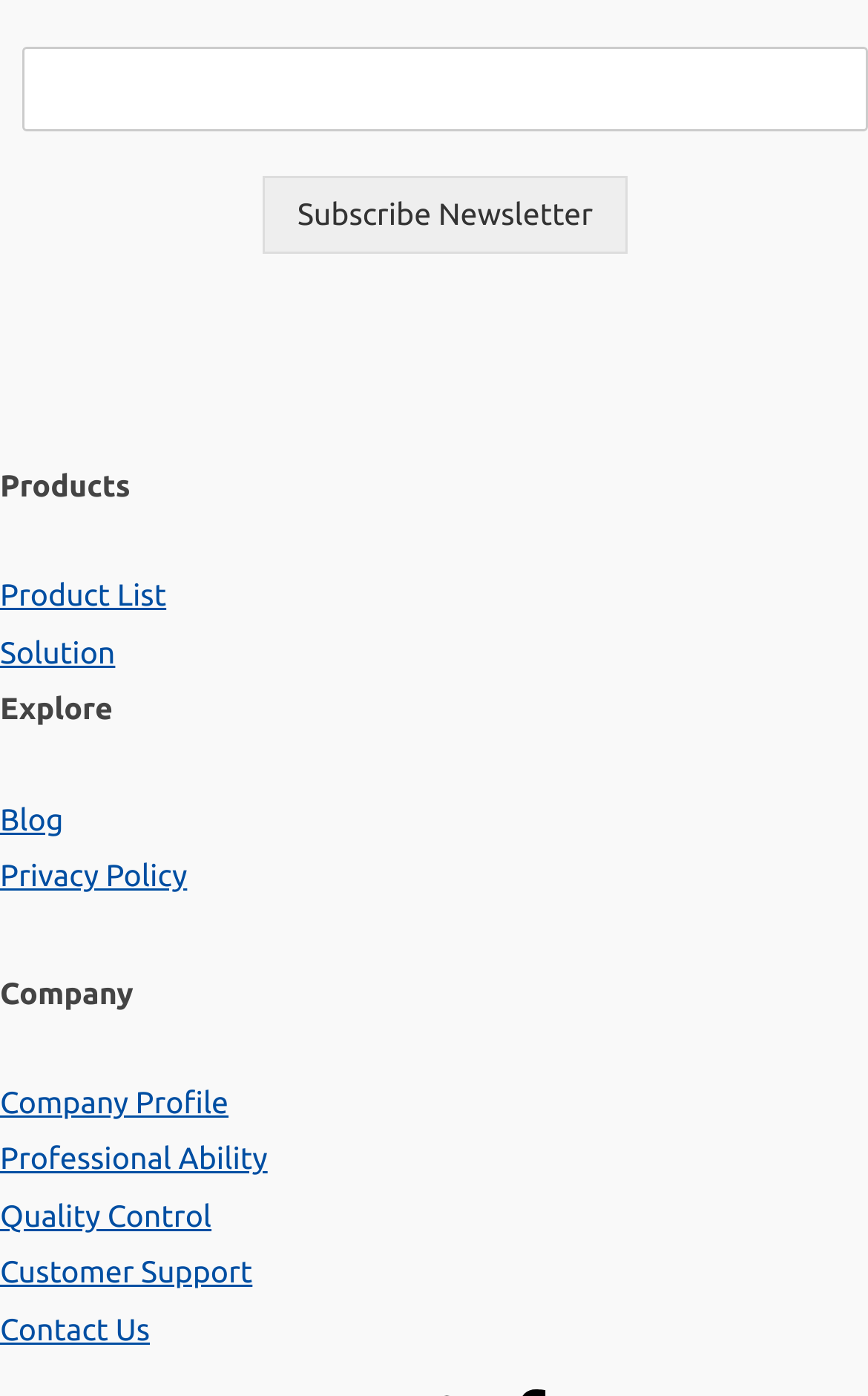Please answer the following question using a single word or phrase: 
What is the last link under 'Company'?

Contact Us